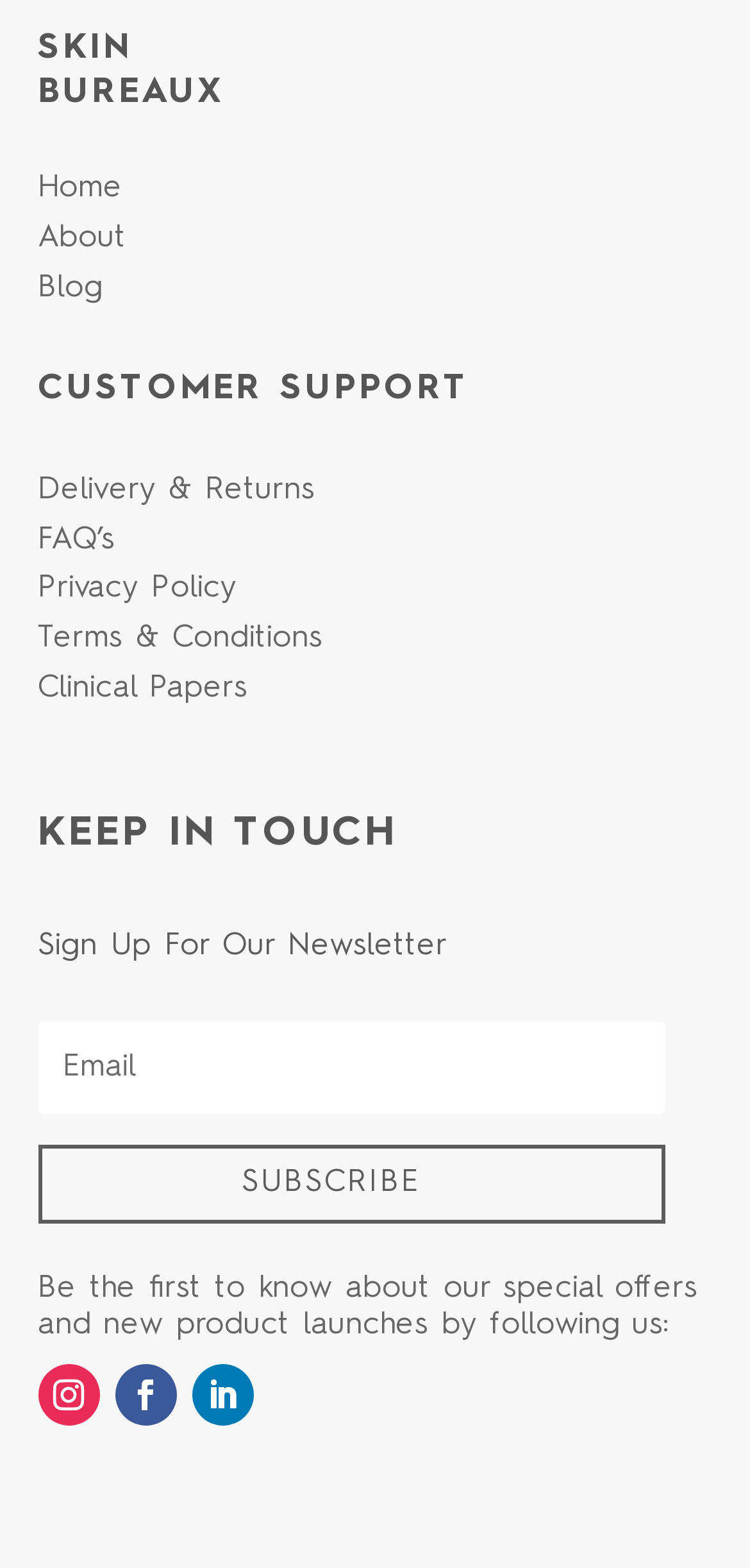What is the purpose of the textbox?
Answer the question with a single word or phrase derived from the image.

Newsletter subscription